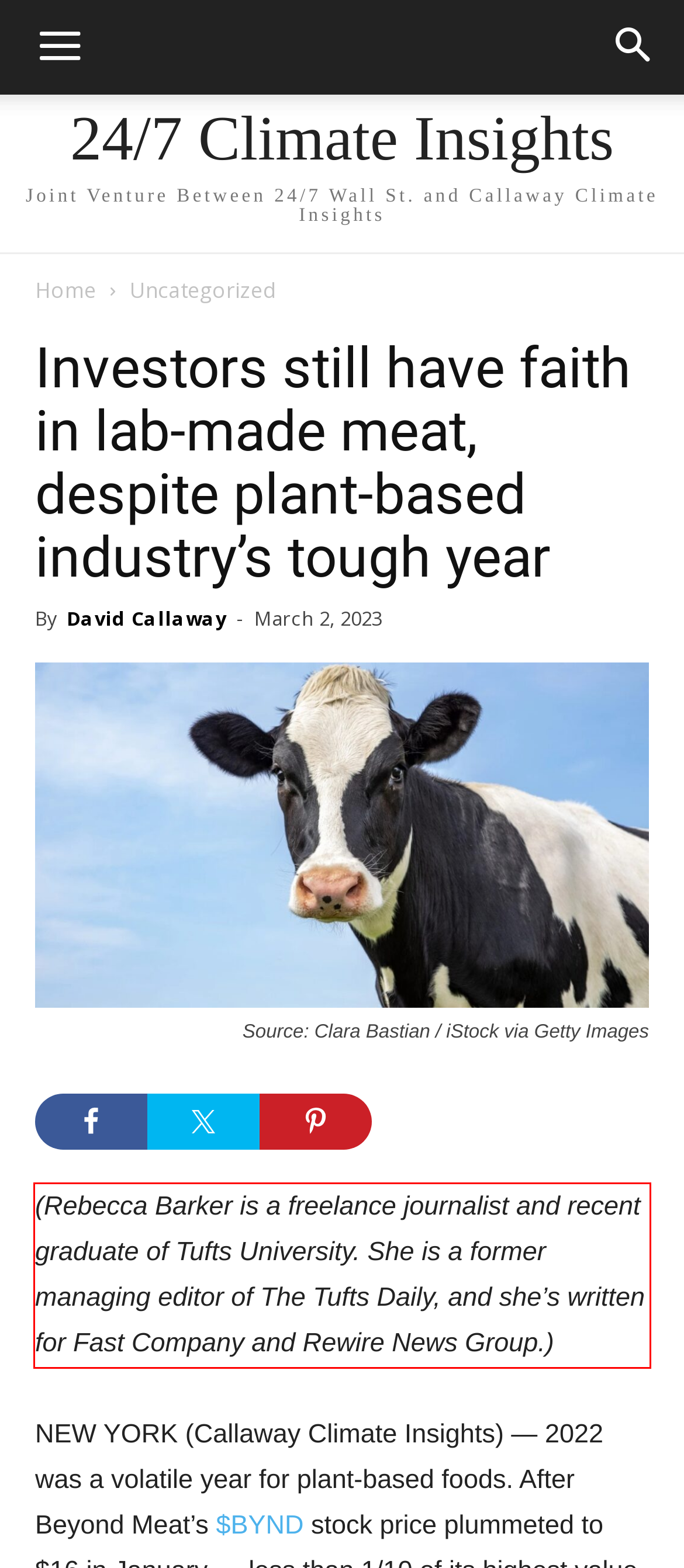Please identify the text within the red rectangular bounding box in the provided webpage screenshot.

(Rebecca Barker is a freelance journalist and recent graduate of Tufts University. She is a former managing editor of The Tufts Daily, and she’s written for Fast Company and Rewire News Group.)